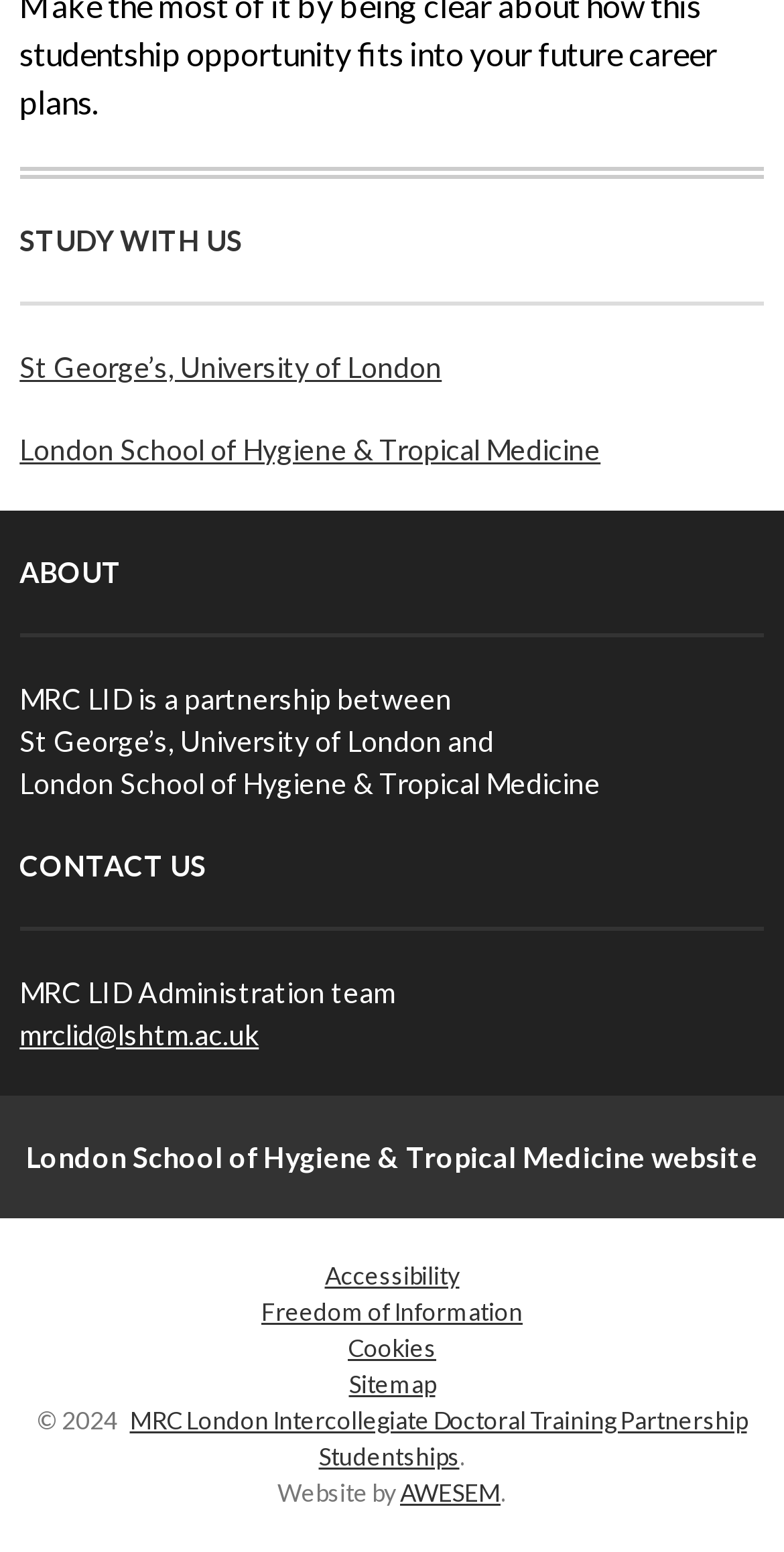How many universities are mentioned on the webpage?
Could you answer the question with a detailed and thorough explanation?

Two universities are mentioned on the webpage: St George’s, University of London and London School of Hygiene & Tropical Medicine. These universities are mentioned as partners in the MRC LID partnership.